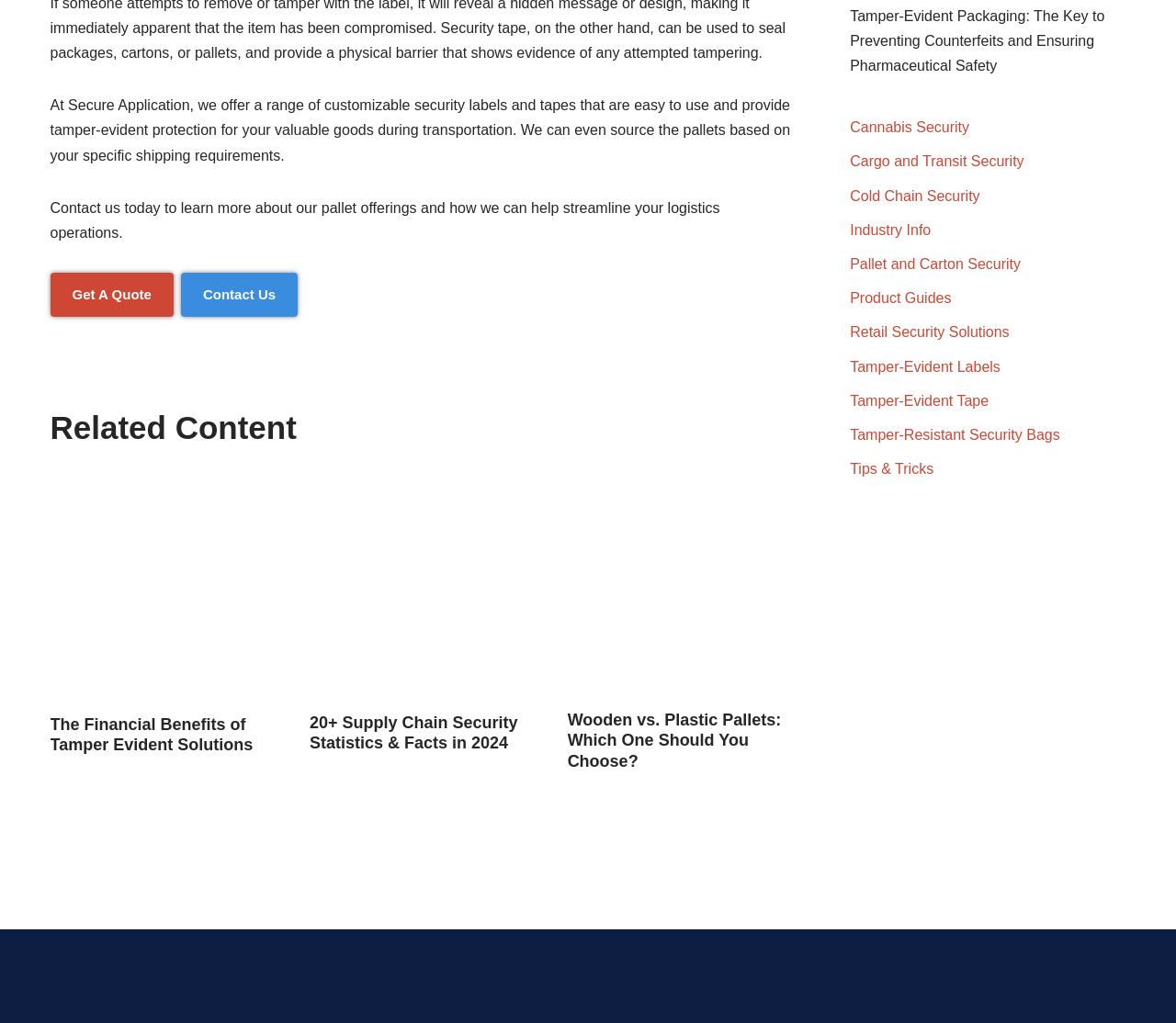Please find the bounding box coordinates (top-left x, top-left y, bottom-right x, bottom-right y) in the screenshot for the UI element described as follows: Tamper-Evident Labels

[0.723, 0.351, 0.851, 0.366]